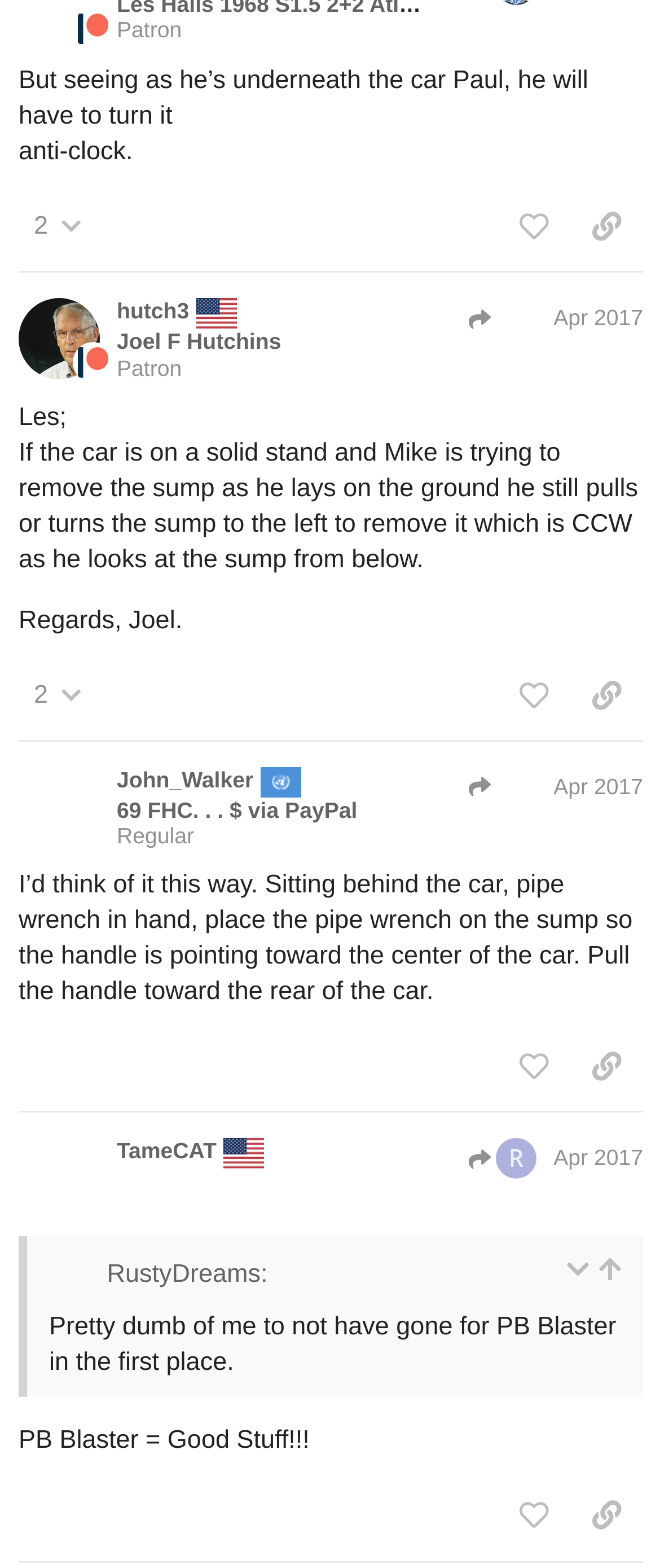How many replies does the third post have?
Based on the image, answer the question with a single word or brief phrase.

2